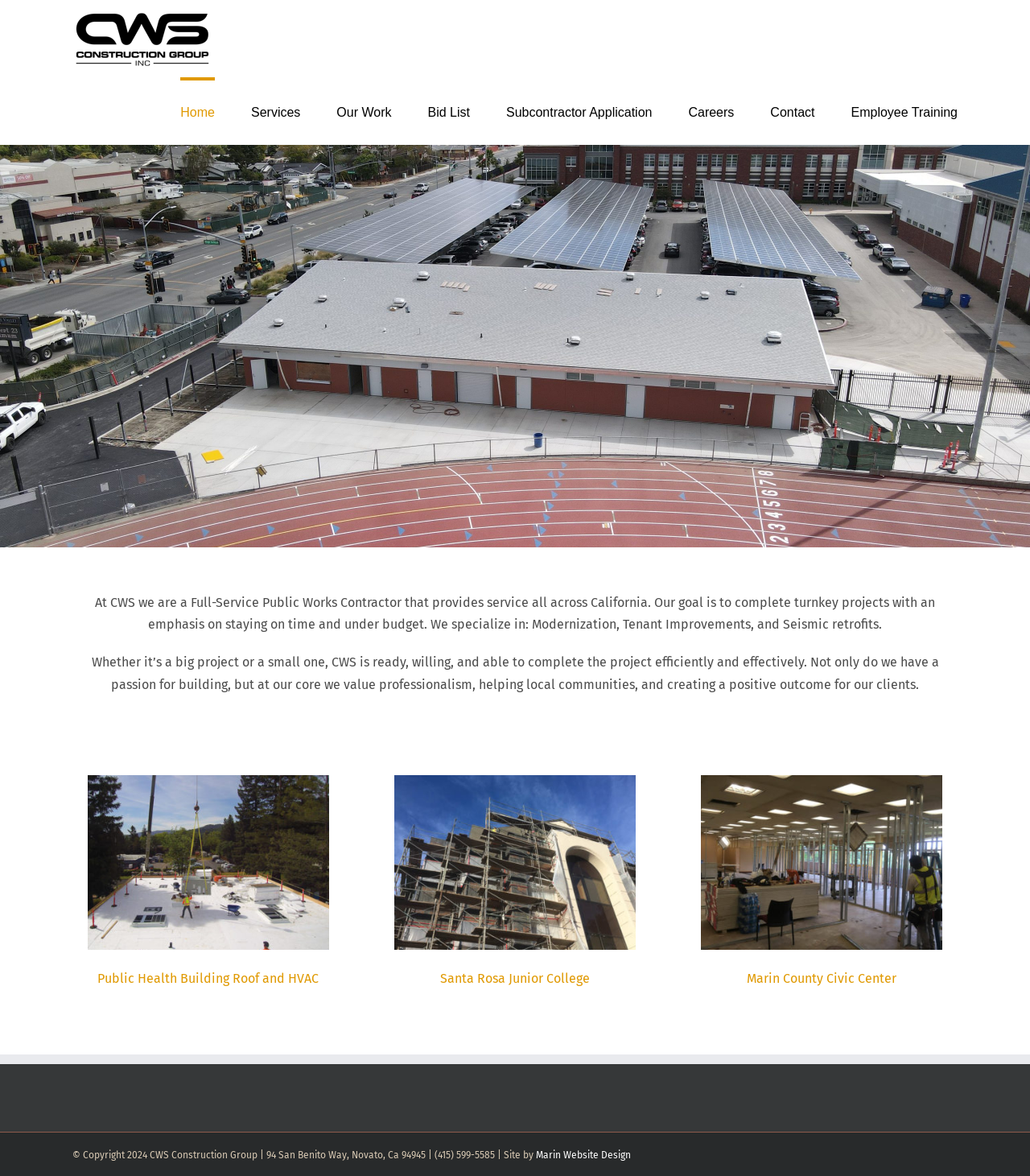Provide a one-word or short-phrase response to the question:
Who designed the website for CWS Construction Group?

Marin Website Design